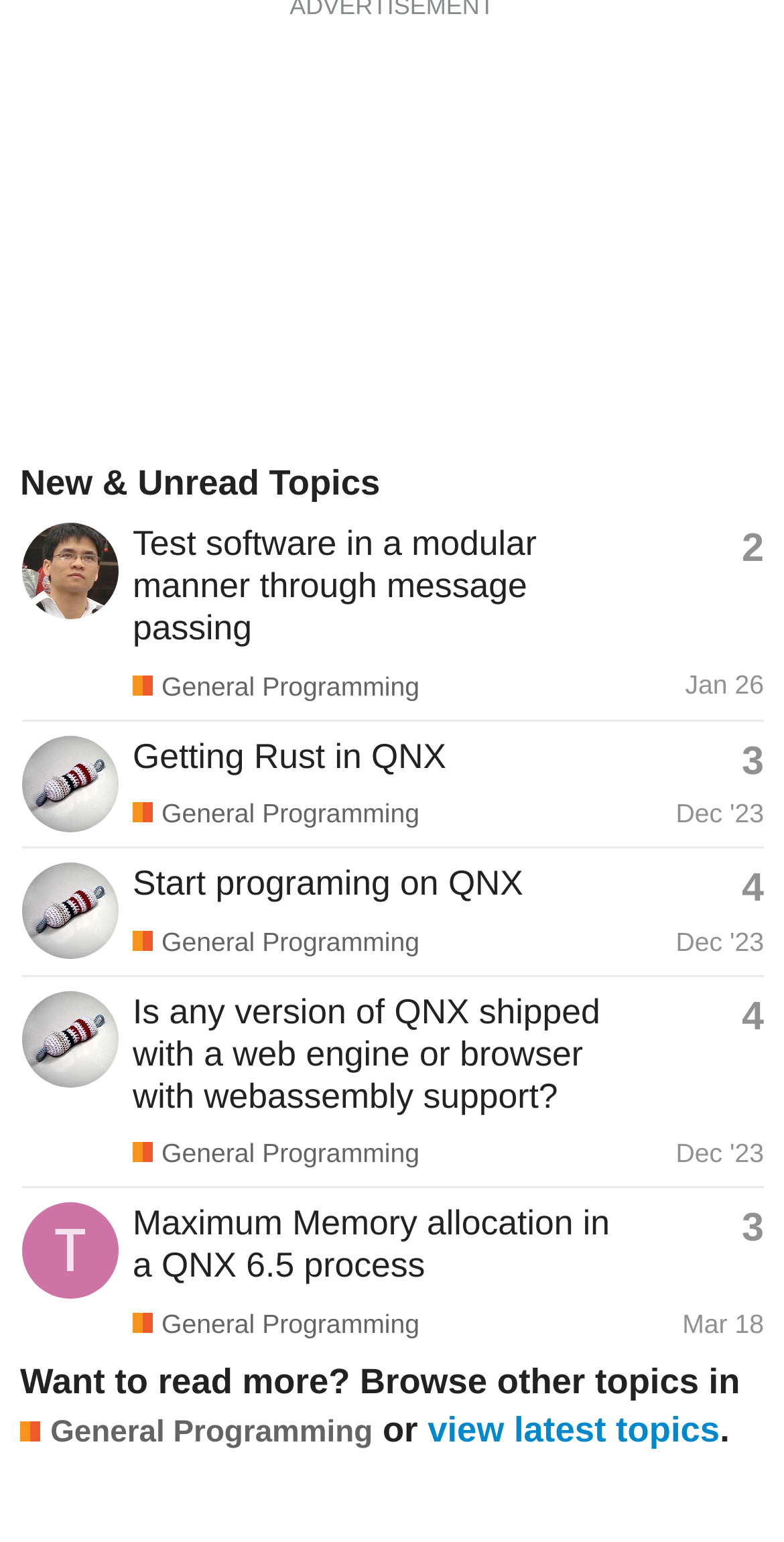What is the topic of the first unread topic?
Can you offer a detailed and complete answer to this question?

I looked at the first gridcell in the table and found the heading 'Test software in a modular manner through message passing' which is the topic of the first unread topic.